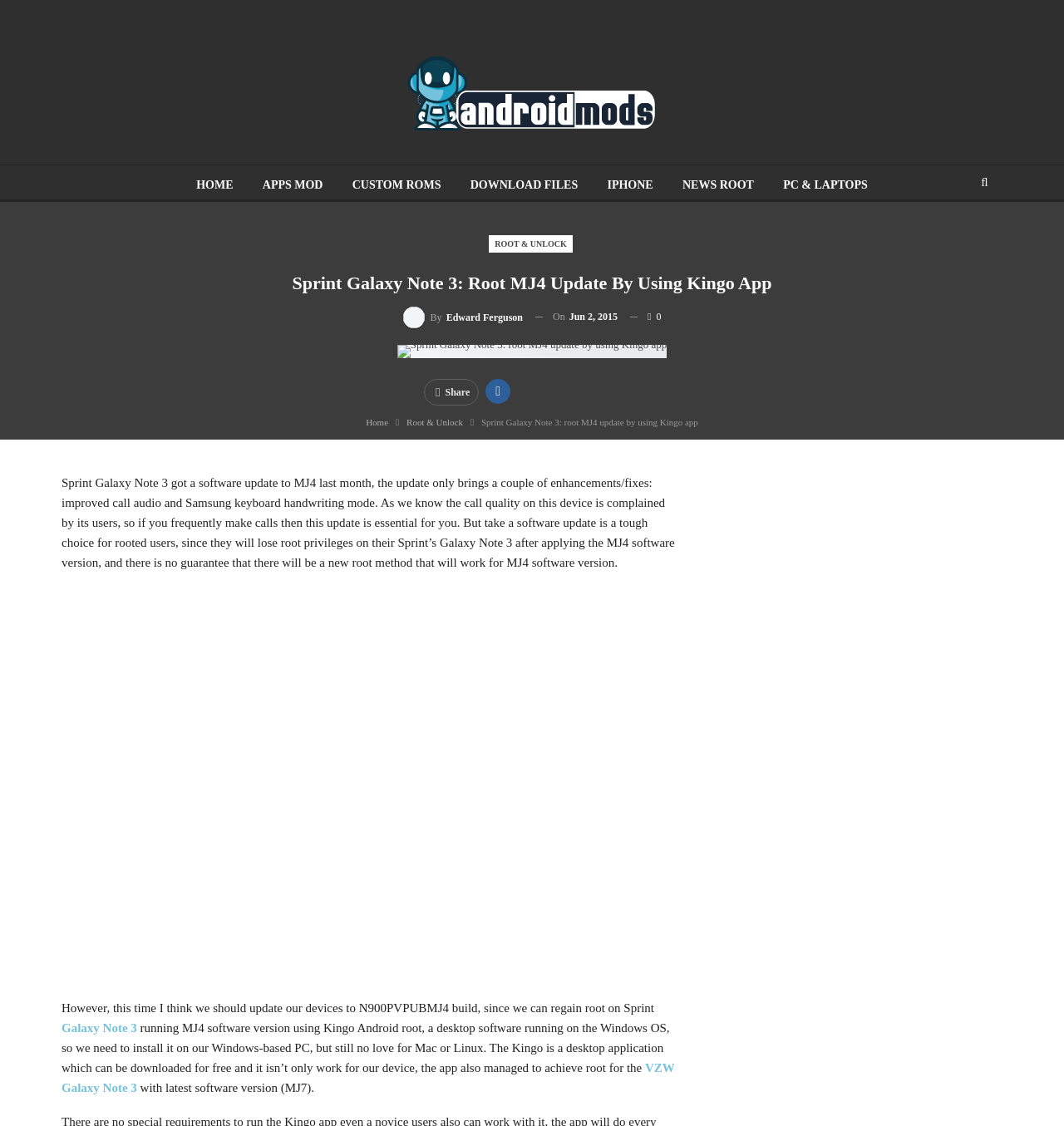Specify the bounding box coordinates of the area to click in order to follow the given instruction: "Click on By Edward Ferguson."

[0.378, 0.271, 0.49, 0.291]